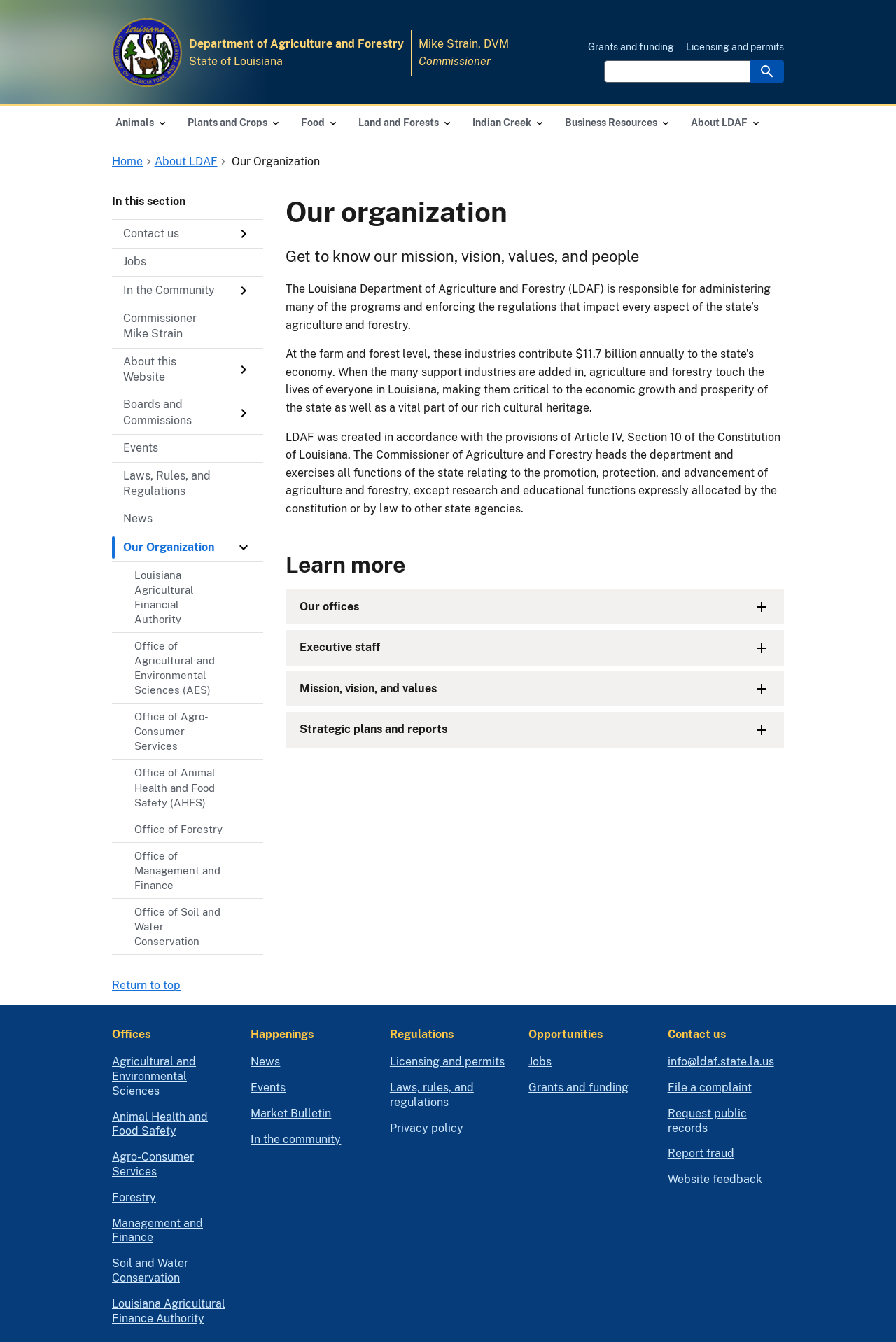Please provide a detailed answer to the question below by examining the image:
What are the offices of the department?

I found the answer by looking at the links under the 'Our offices' section which lists the different offices of the department, including Agricultural and Environmental Sciences, Animal Health and Food Safety, and others.